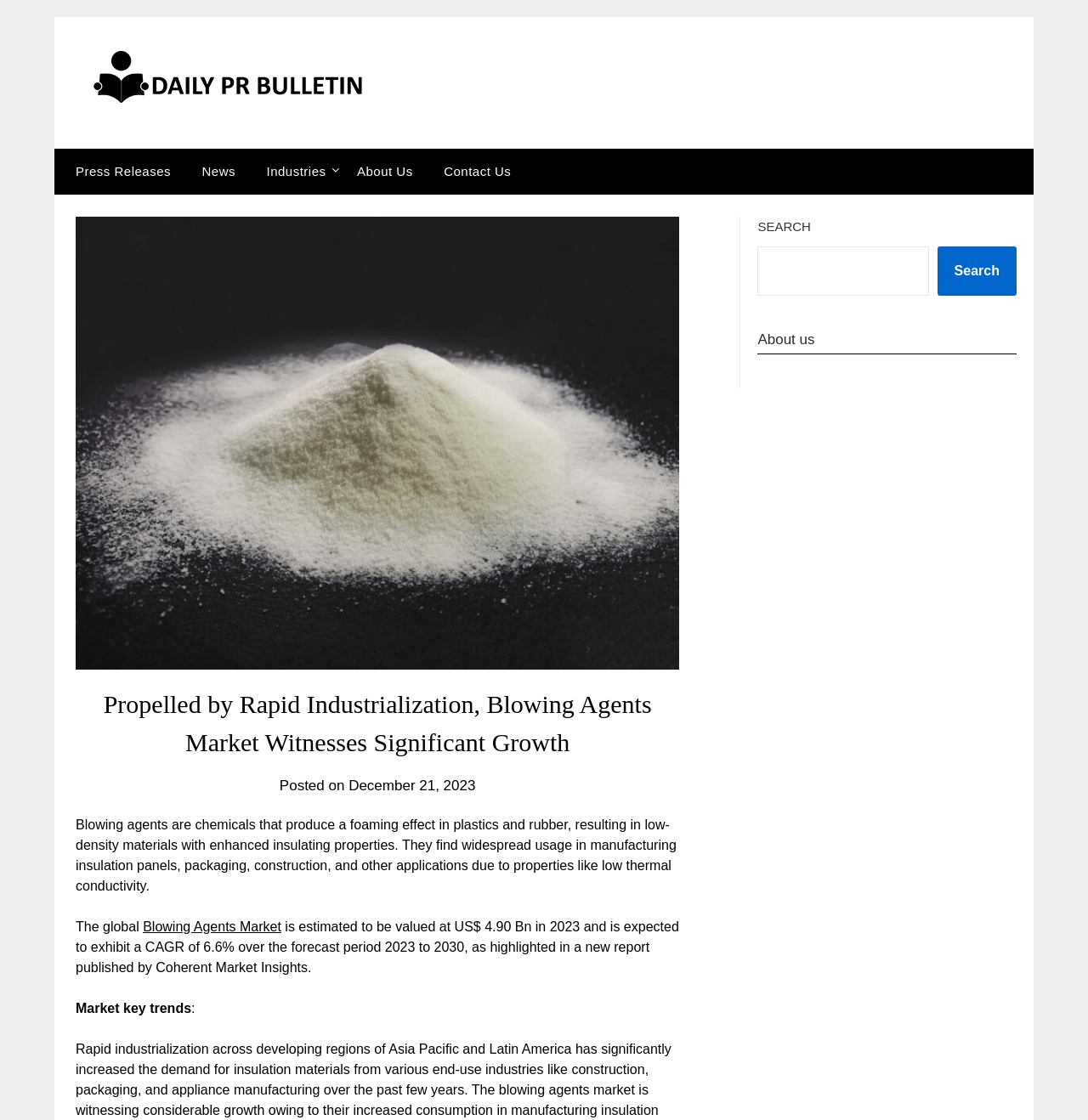Please predict the bounding box coordinates of the element's region where a click is necessary to complete the following instruction: "Explore Industries". The coordinates should be represented by four float numbers between 0 and 1, i.e., [left, top, right, bottom].

[0.232, 0.133, 0.312, 0.174]